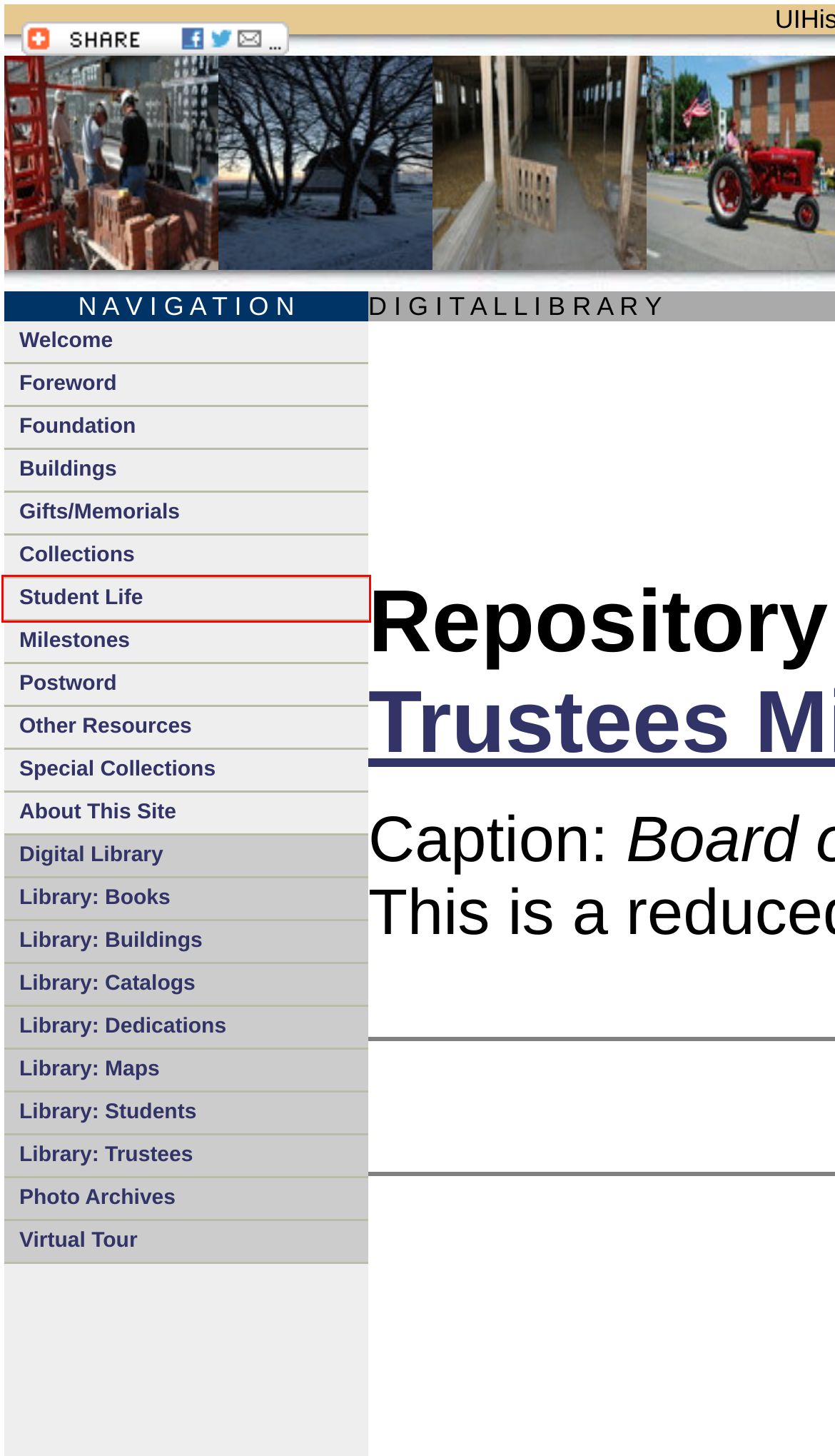Review the screenshot of a webpage which includes a red bounding box around an element. Select the description that best fits the new webpage once the element in the bounding box is clicked. Here are the candidates:
A. Foundation: UIHistories Project
B. Other UI History Resources: UIHistories Project
C. Special Features: UIHistories Project
D. Gifts & Memorials: Gifts & Memorials: UIHistories
E. About The UIHistories Site: UIHistories Project
F. Student Life: Student Life: UIHistories
G. Welcome to the UIHistories Project: UIHistories Project
H. Postword: UIHistories Project

F